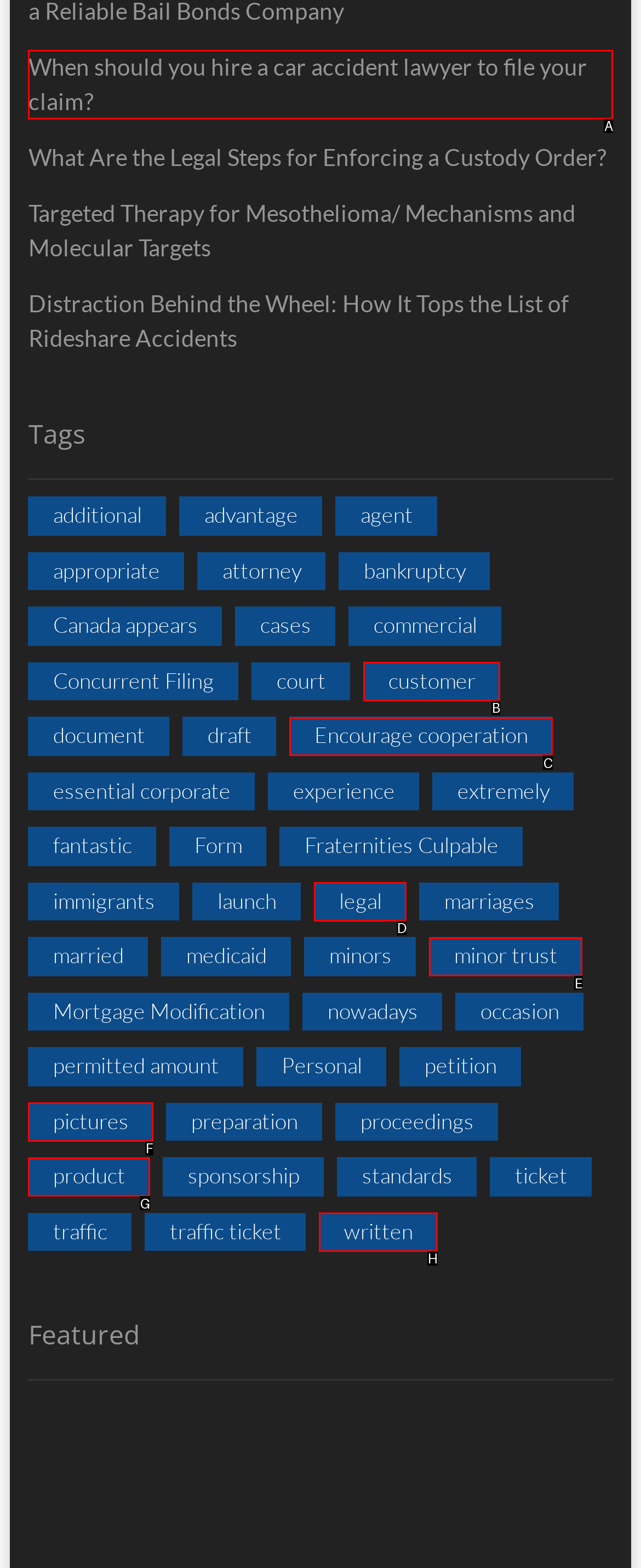What option should I click on to execute the task: Click on 'When should you hire a car accident lawyer to file your claim?'? Give the letter from the available choices.

A